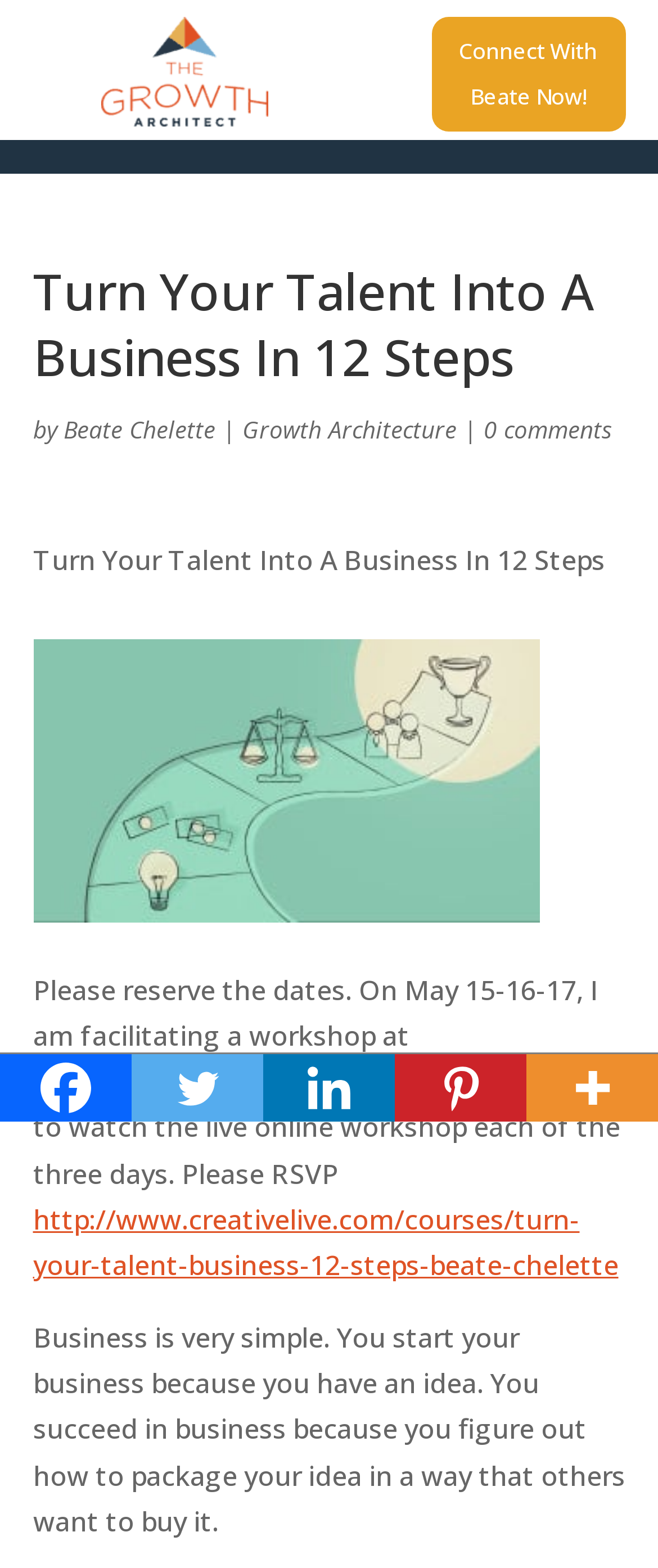Determine the bounding box coordinates for the element that should be clicked to follow this instruction: "RSVP for the workshop". The coordinates should be given as four float numbers between 0 and 1, in the format [left, top, right, bottom].

[0.05, 0.766, 0.94, 0.818]